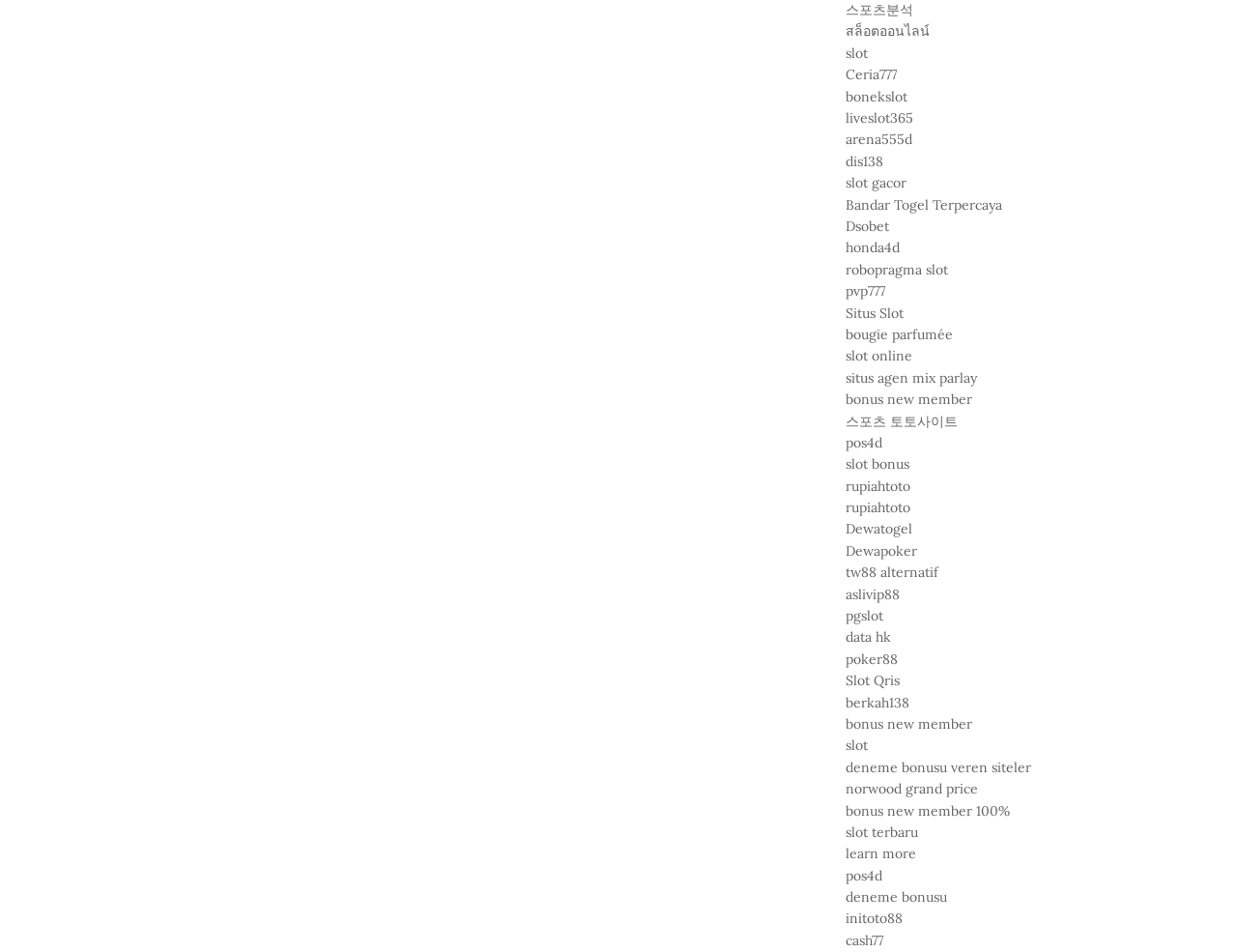Bounding box coordinates are to be given in the format (top-left x, top-left y, bottom-right x, bottom-right y). All values must be floating point numbers between 0 and 1. Provide the bounding box coordinate for the UI element described as: norwood grand price

[0.684, 0.819, 0.791, 0.838]